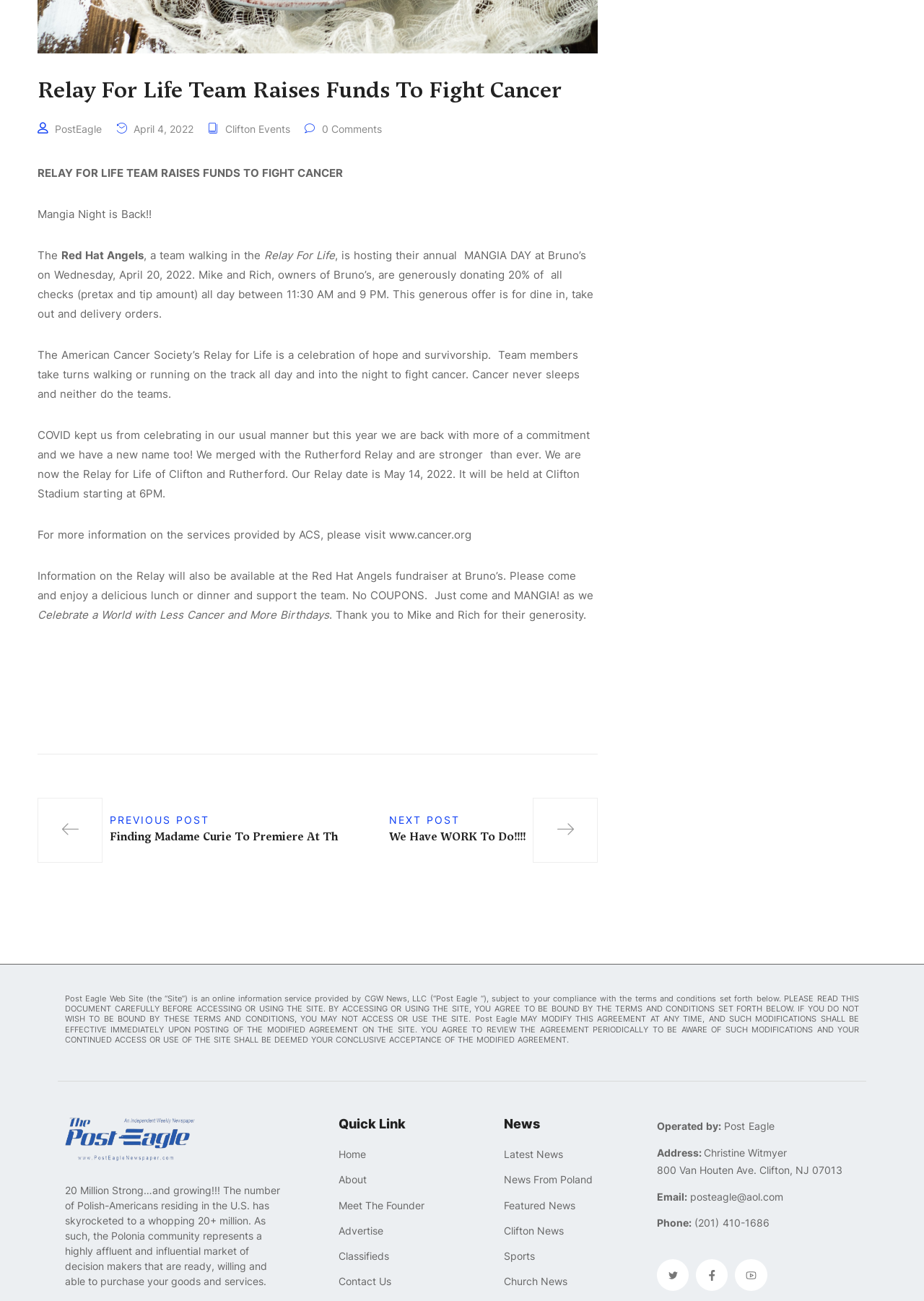Respond with a single word or phrase to the following question: What is the date of the Relay For Life event?

May 14, 2022